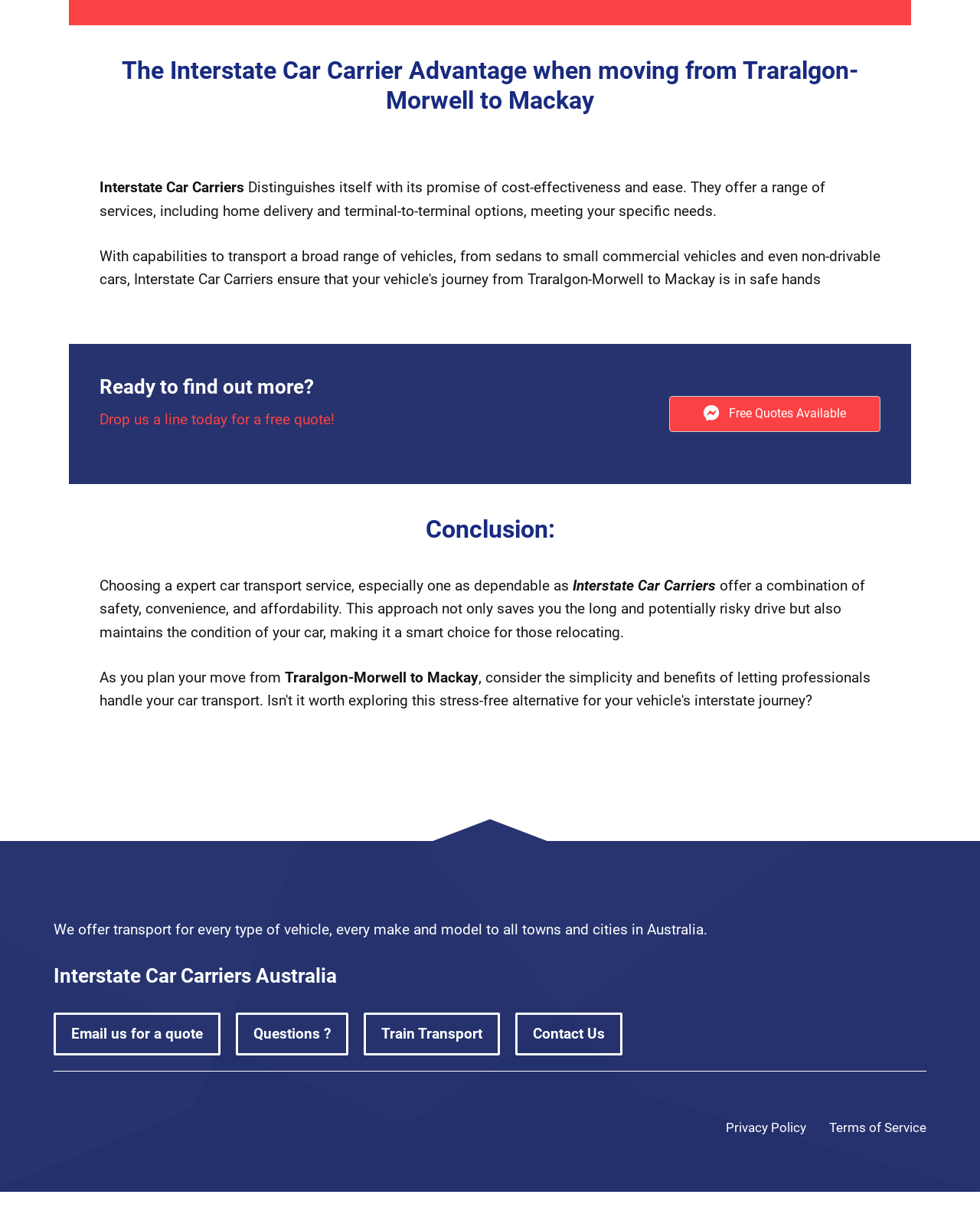What is the advantage of Interstate Car Carrier?
Using the visual information from the image, give a one-word or short-phrase answer.

cost-effectiveness and ease